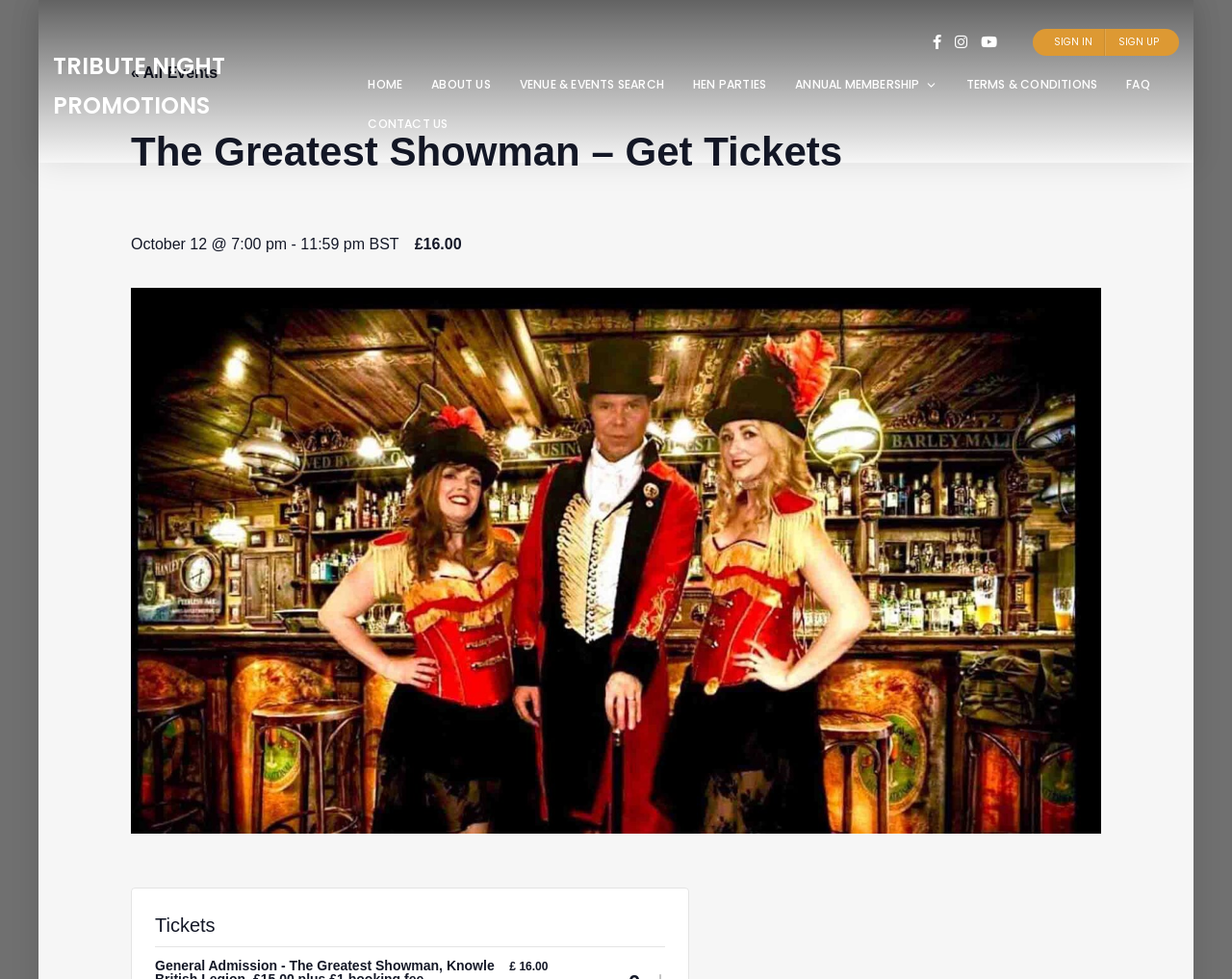Find the bounding box coordinates for the area that should be clicked to accomplish the instruction: "Search for events".

[0.41, 0.067, 0.551, 0.107]